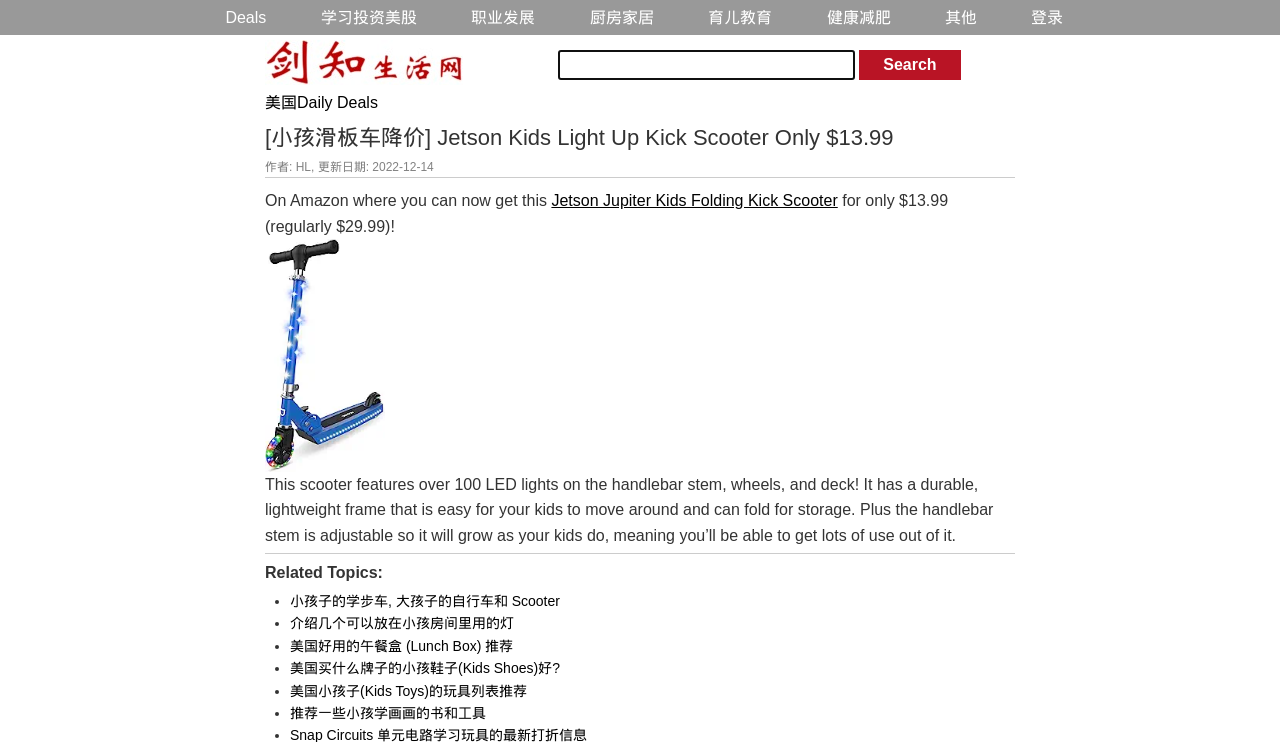Provide the text content of the webpage's main heading.

[小孩滑板车降价] Jetson Kids Light Up Kick Scooter Only $13.99